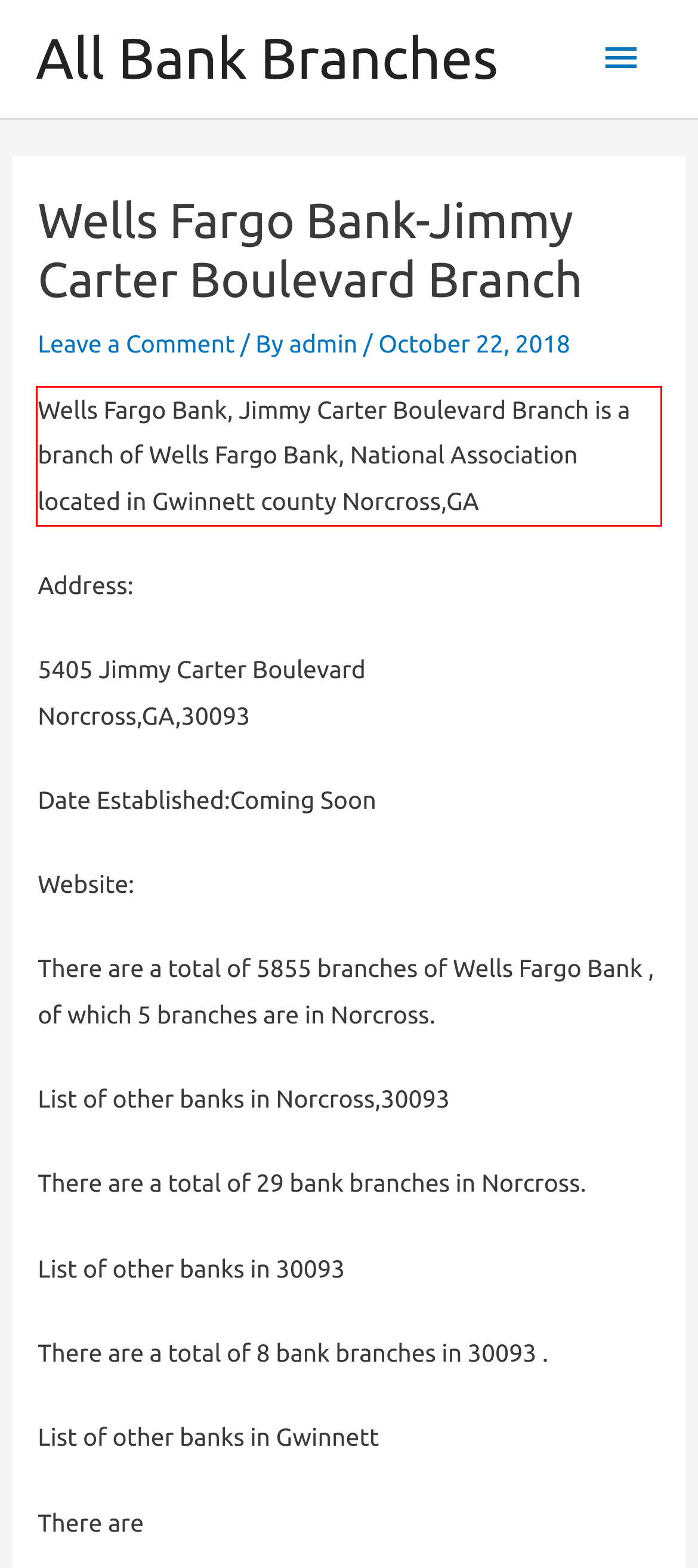From the given screenshot of a webpage, identify the red bounding box and extract the text content within it.

Wells Fargo Bank, Jimmy Carter Boulevard Branch is a branch of Wells Fargo Bank, National Association located in Gwinnett county Norcross,GA